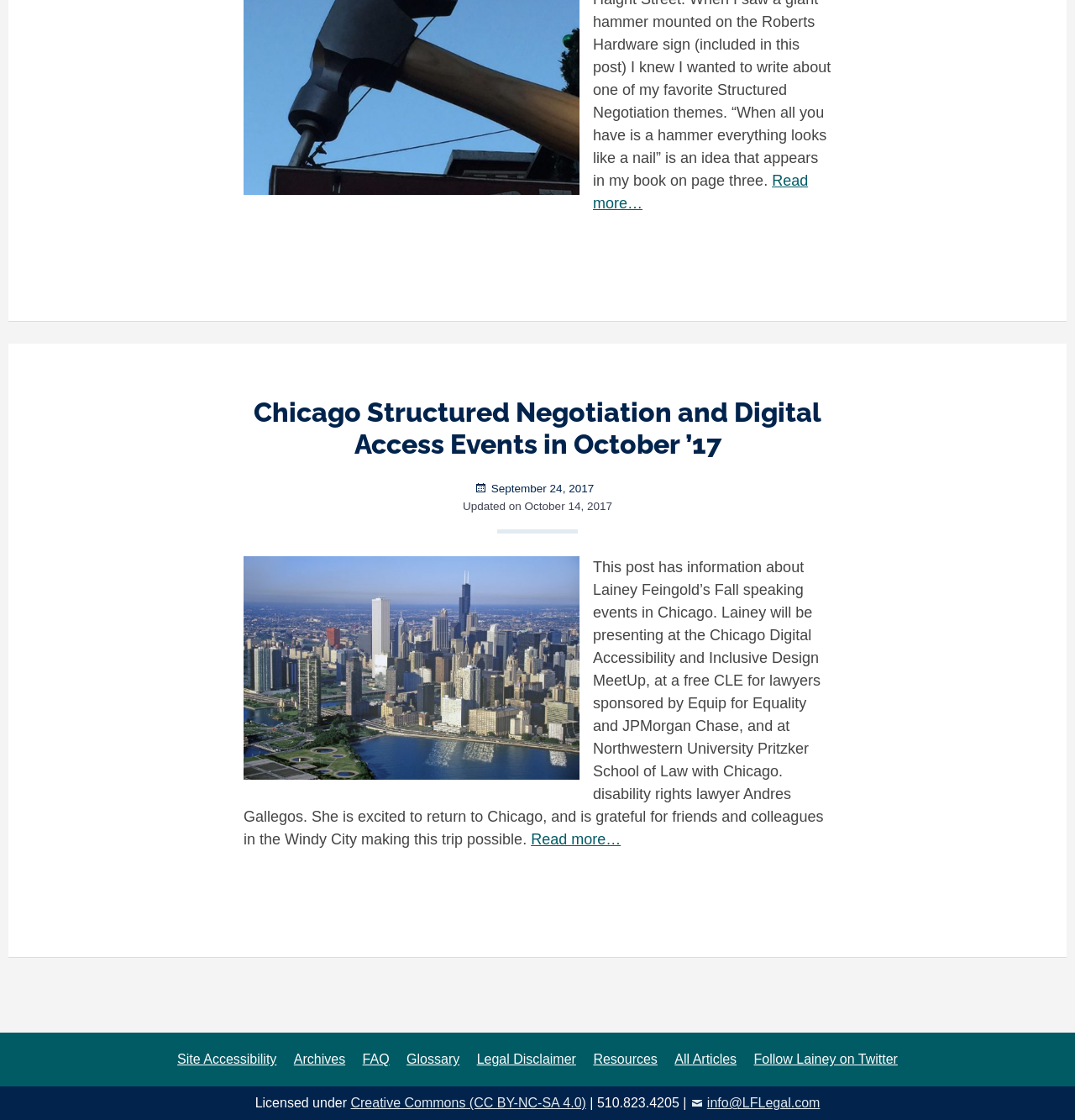Highlight the bounding box coordinates of the element you need to click to perform the following instruction: "Read more about Chicago Structured Negotiation and Digital Access Events in October ’17."

[0.227, 0.354, 0.773, 0.411]